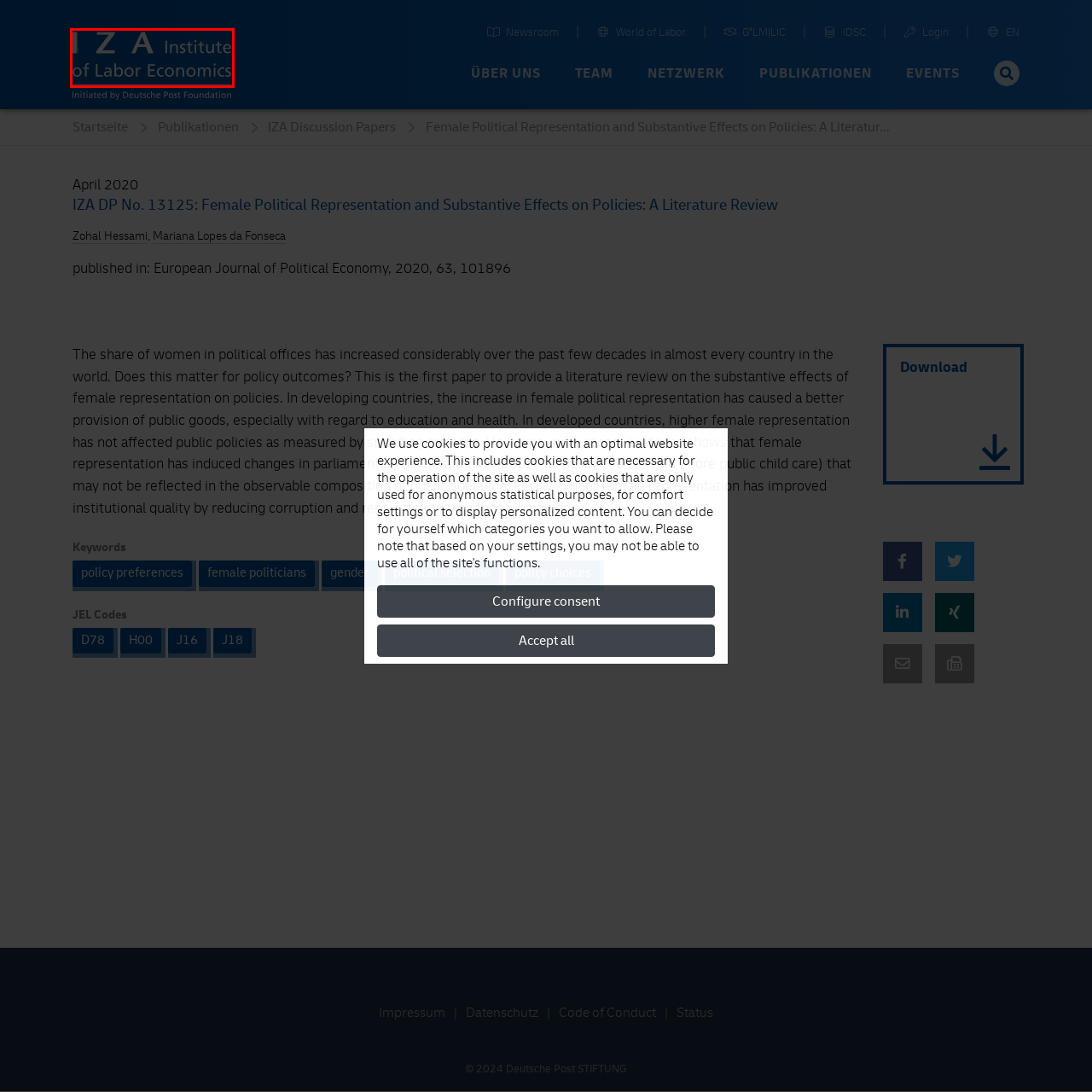Given a screenshot of a webpage with a red bounding box around an element, choose the most appropriate webpage description for the new page displayed after clicking the element within the bounding box. Here are the candidates:
A. Home │ G²LM│LIC
B. IZA Members - Personal Login
C. Status Dashboard
D. Zohal Hessami |
                        IZA - Institute of Labor Economics
E. IZA Newsroom – IZA – Institute of Labor Economics
F. IZA World of Labor - Home
G. IZA |
        
        IZA - Institute of Labor Economics
H. IZA Discussion Papers |
                        IZA - Institute of Labor Economics

G